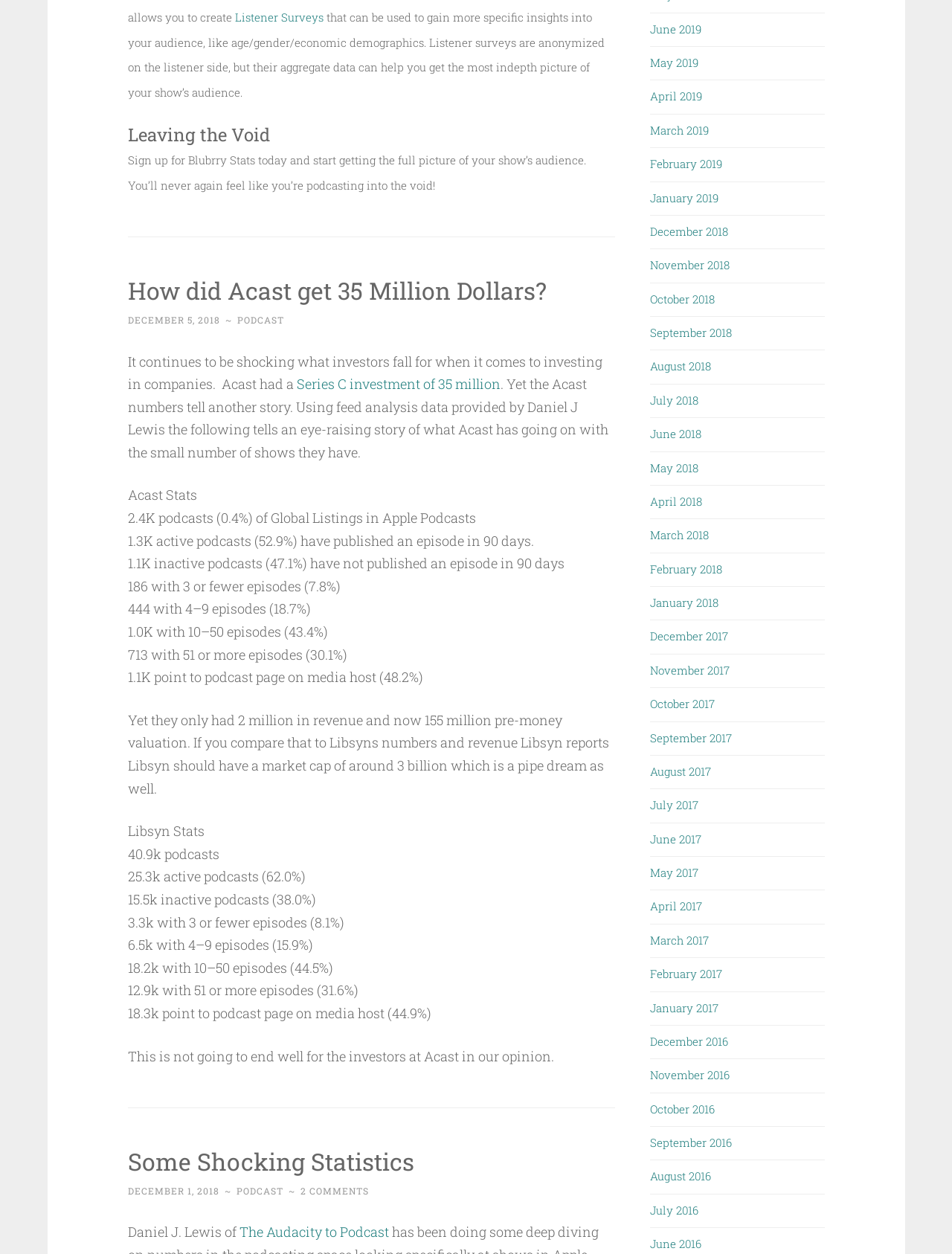Answer the question below using just one word or a short phrase: 
What is the title of the first article?

How did Acast get 35 Million Dollars?